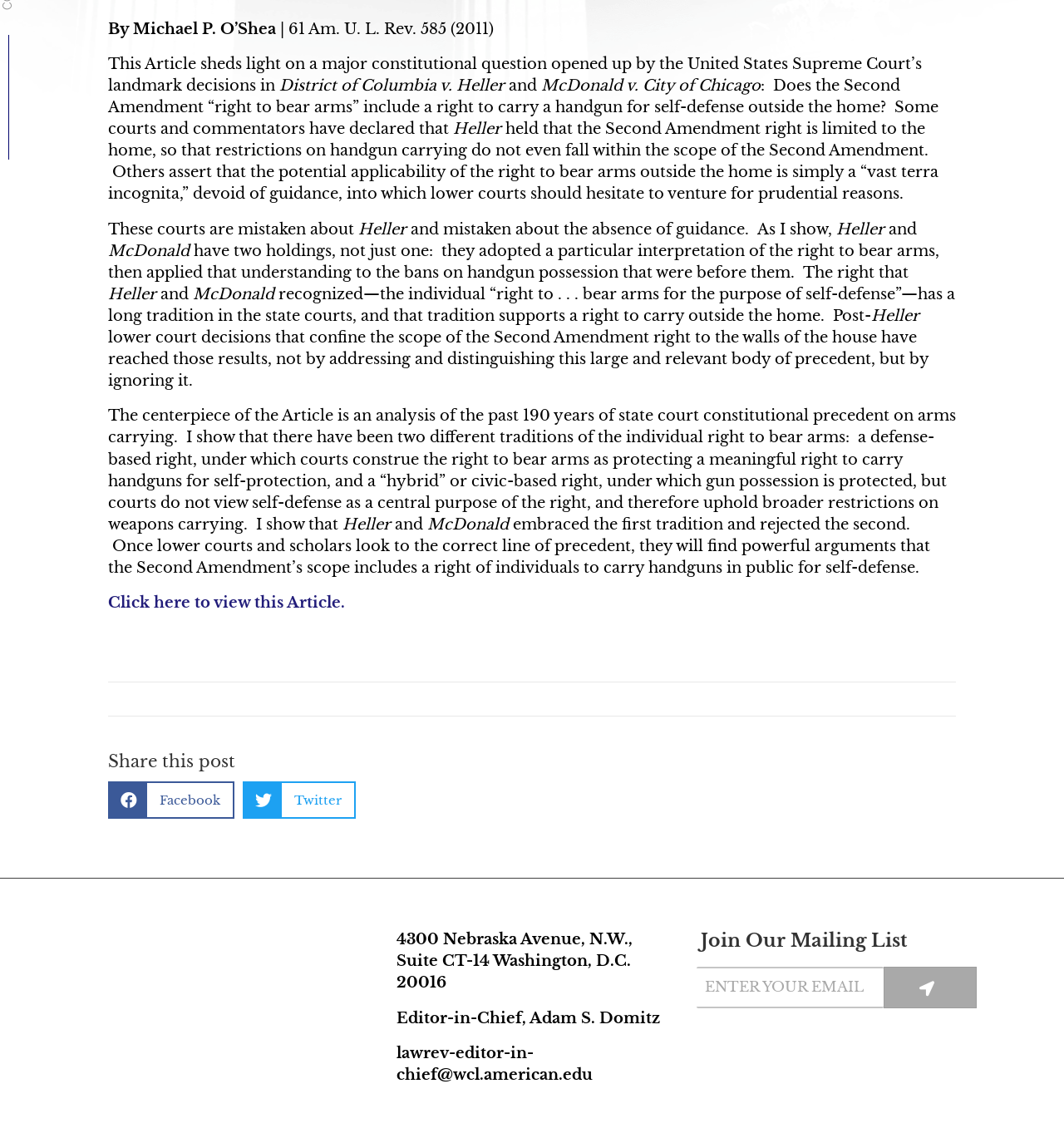Find the bounding box coordinates for the element described here: "Twitter".

[0.23, 0.697, 0.333, 0.728]